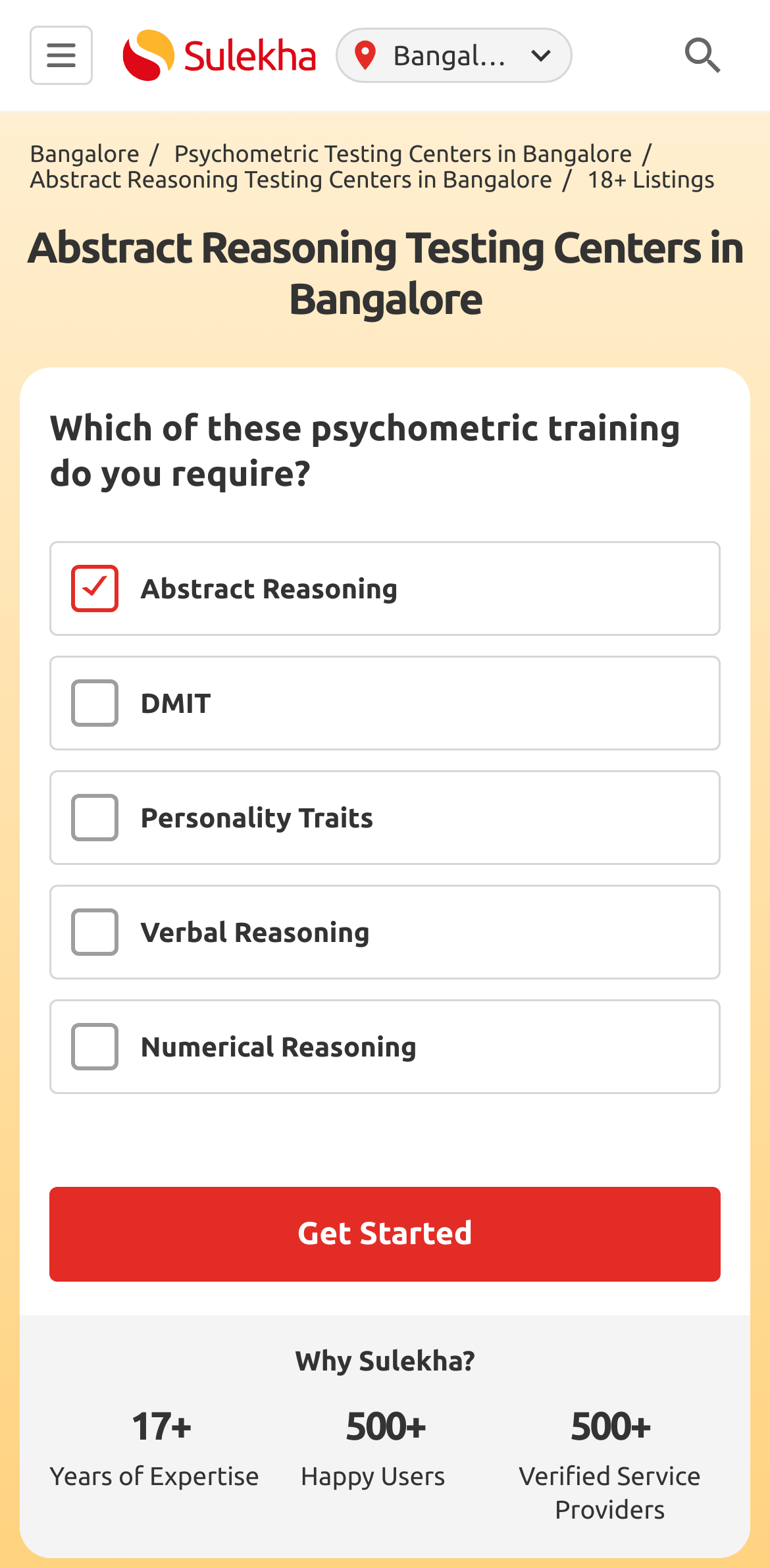Provide the bounding box coordinates of the section that needs to be clicked to accomplish the following instruction: "Click the Bangalore link."

[0.51, 0.025, 0.677, 0.045]